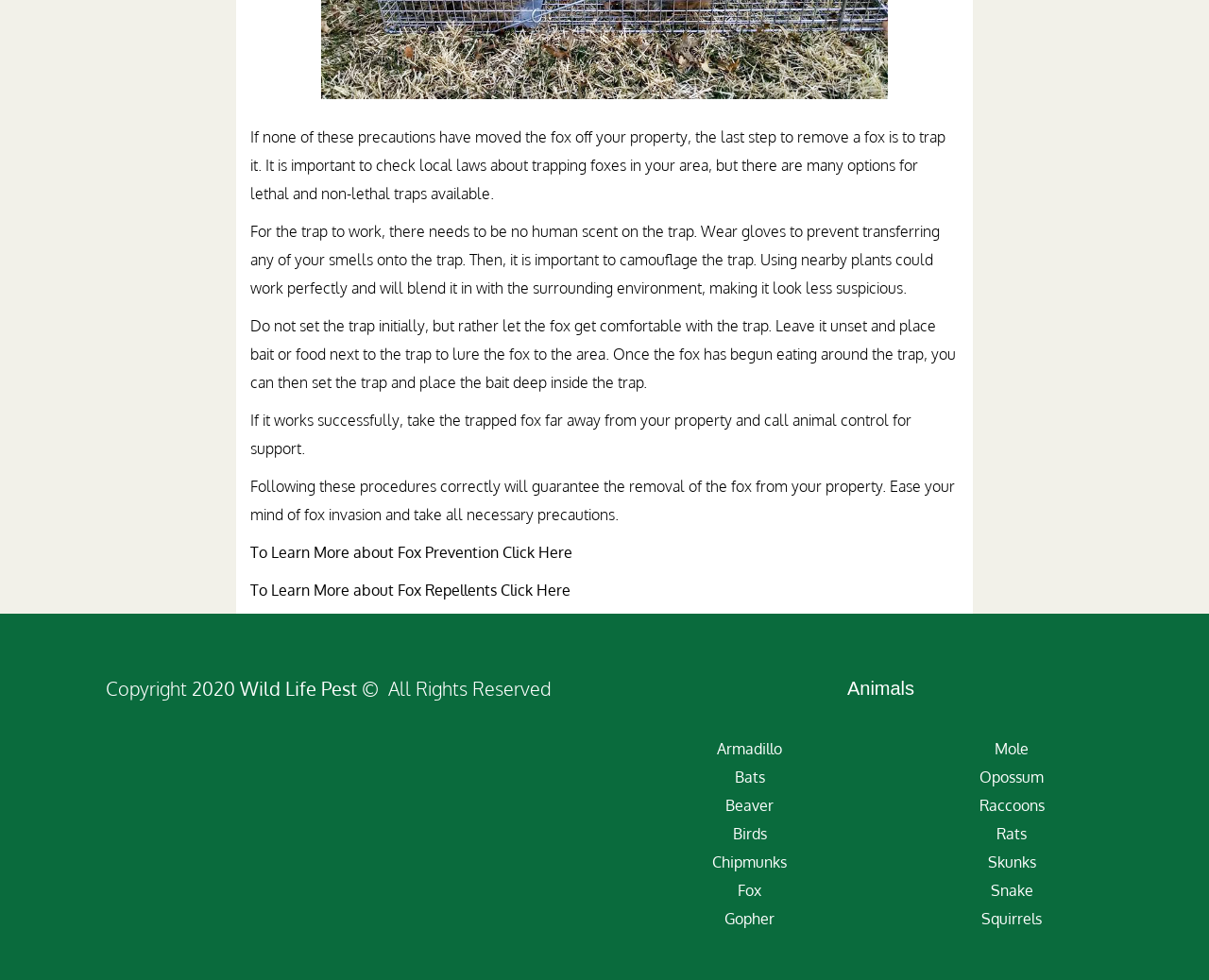Please find the bounding box coordinates of the element that needs to be clicked to perform the following instruction: "Learn more about fox repellents". The bounding box coordinates should be four float numbers between 0 and 1, represented as [left, top, right, bottom].

[0.207, 0.593, 0.472, 0.612]